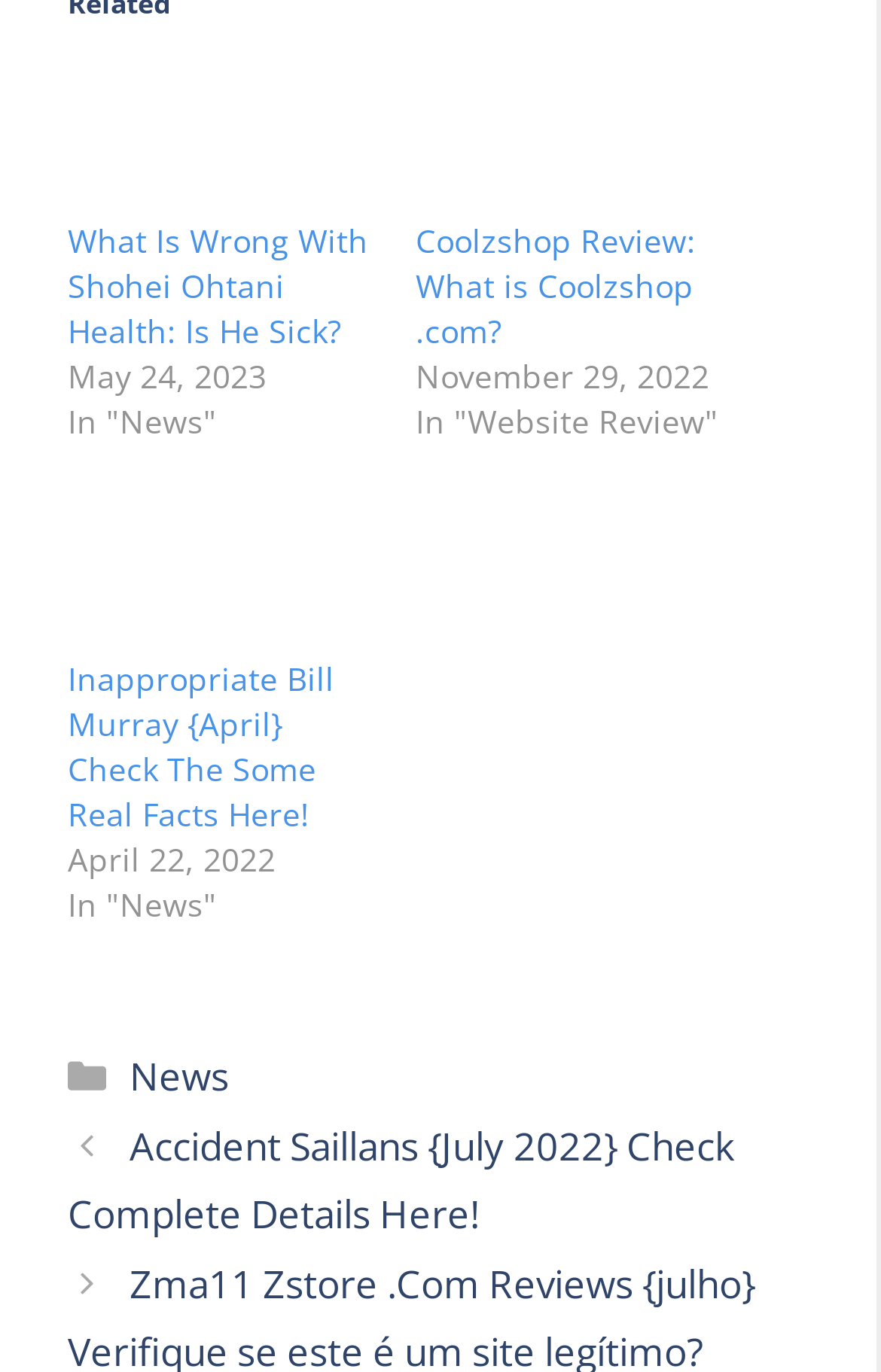Pinpoint the bounding box coordinates of the element to be clicked to execute the instruction: "Read about Shohei Ohtani's health".

[0.077, 0.034, 0.421, 0.16]